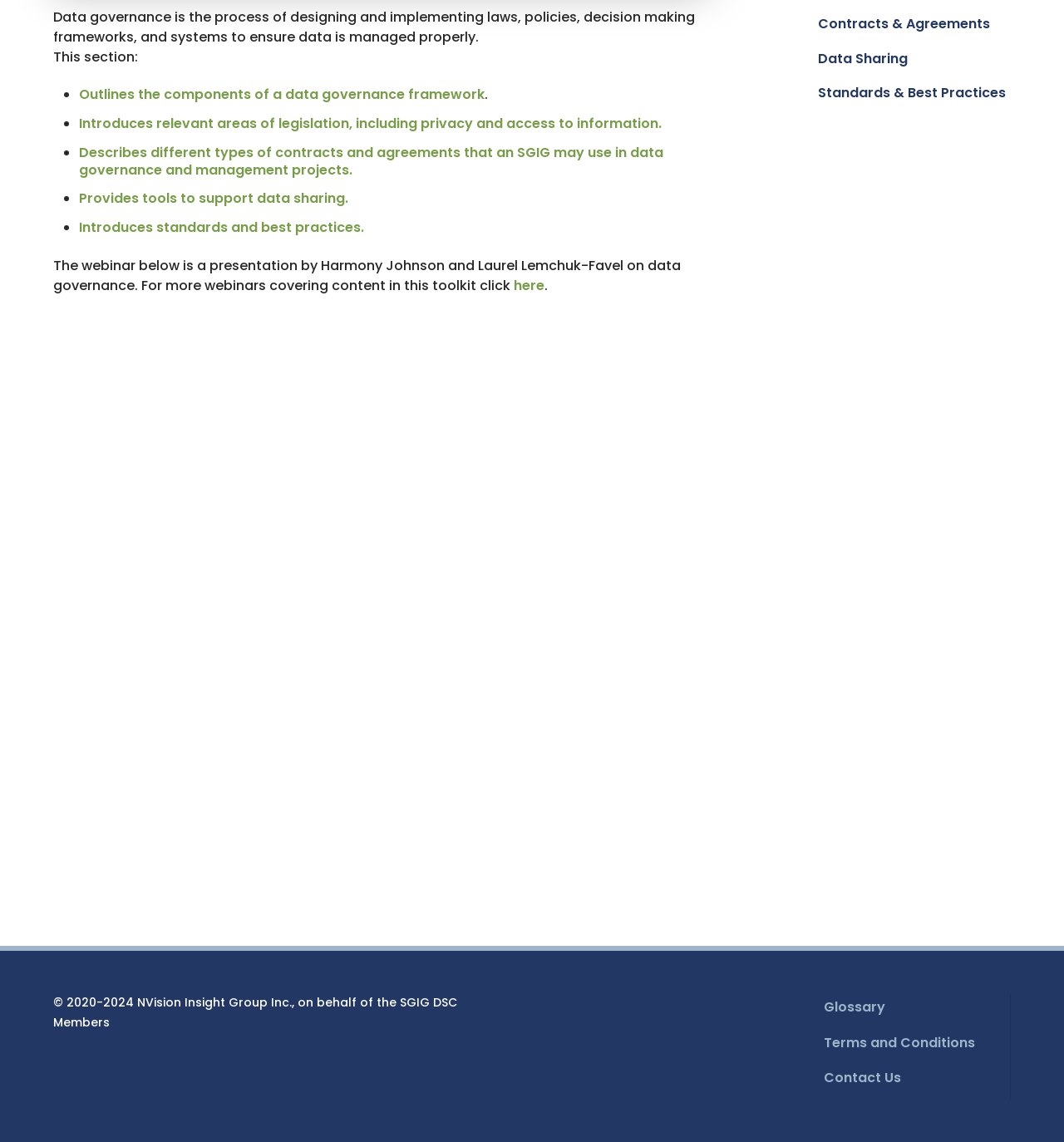Provide the bounding box coordinates for the UI element described in this sentence: "Standards & Best Practices". The coordinates should be four float values between 0 and 1, i.e., [left, top, right, bottom].

[0.769, 0.073, 0.945, 0.089]